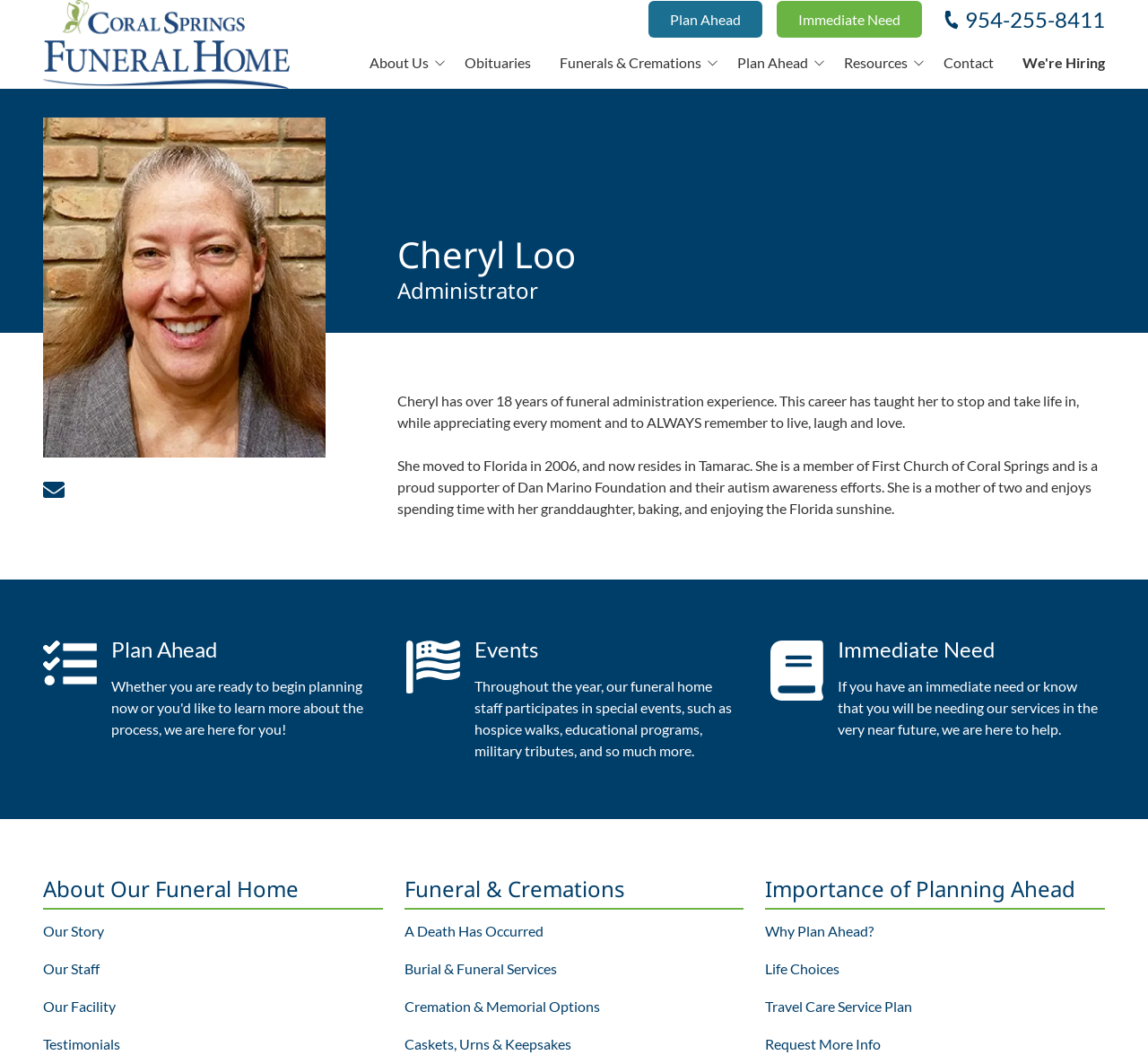Find the bounding box of the element with the following description: "Funerals & Cremations". The coordinates must be four float numbers between 0 and 1, formatted as [left, top, right, bottom].

[0.475, 0.036, 0.63, 0.083]